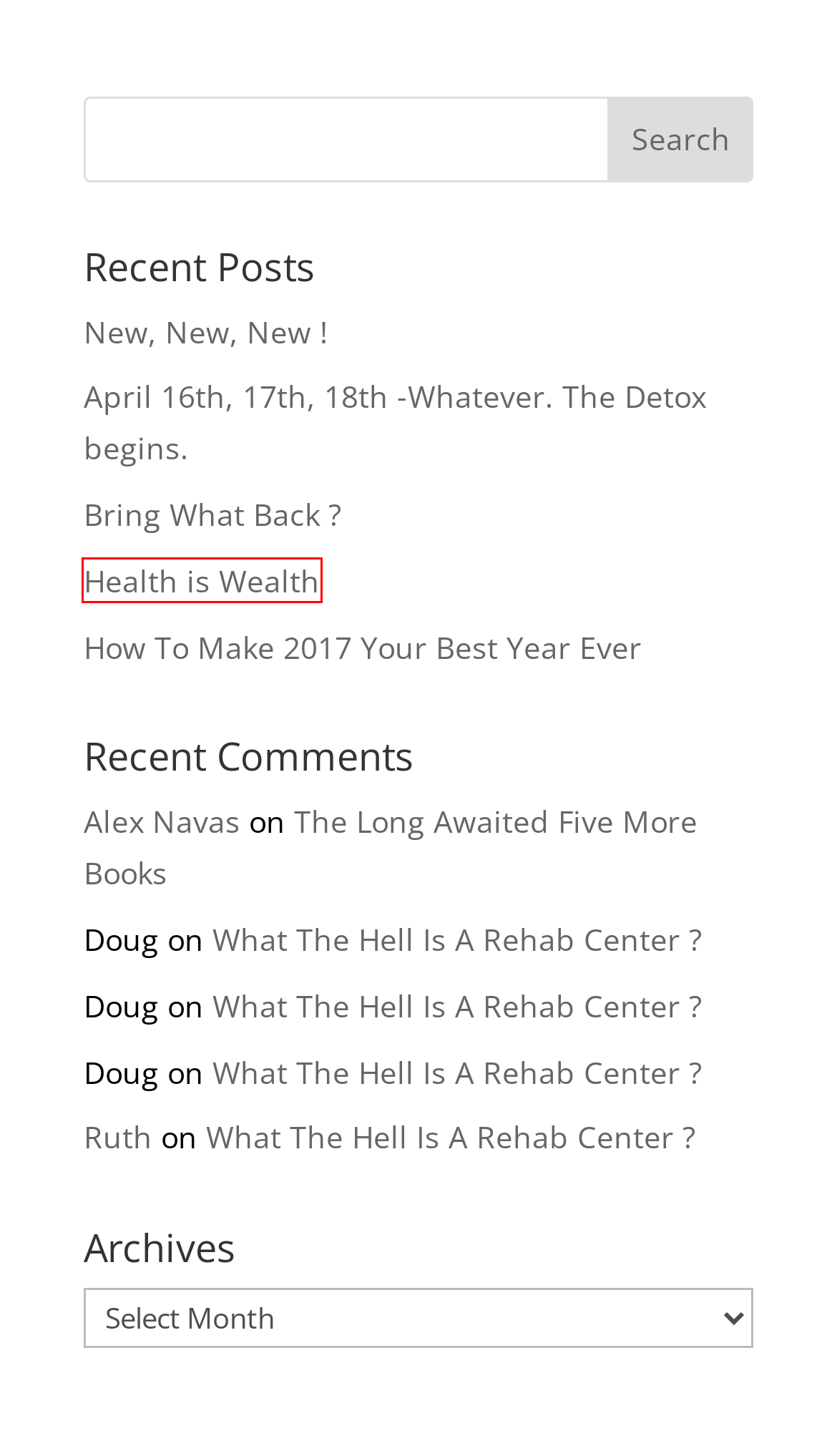Analyze the screenshot of a webpage that features a red rectangle bounding box. Pick the webpage description that best matches the new webpage you would see after clicking on the element within the red bounding box. Here are the candidates:
A. April 16th, 17th, 18th -Whatever. The Detox begins. | DiscoverYourMissingPower
B. The Long Awaited  Five More Books | DiscoverYourMissingPower
C. Bring What Back ? | DiscoverYourMissingPower
D. Health is Wealth | DiscoverYourMissingPower
E. New, New, New ! | DiscoverYourMissingPower
F. Anti-Spam Policy | DiscoverYourMissingPower
G. What The Hell Is A Rehab Center ? | DiscoverYourMissingPower
H. How To Make 2017 Your Best Year Ever | DiscoverYourMissingPower

D